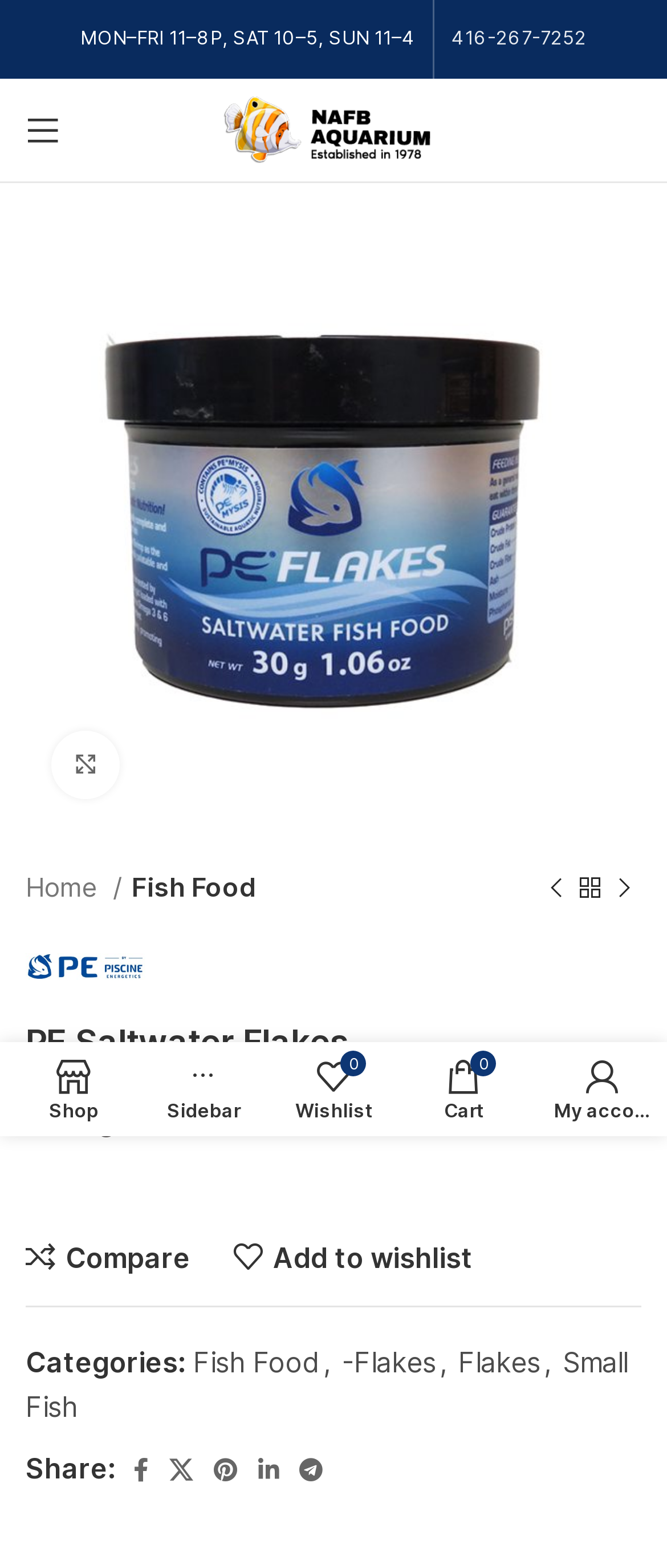Identify the bounding box coordinates of the area you need to click to perform the following instruction: "Share on Facebook".

[0.185, 0.923, 0.238, 0.951]